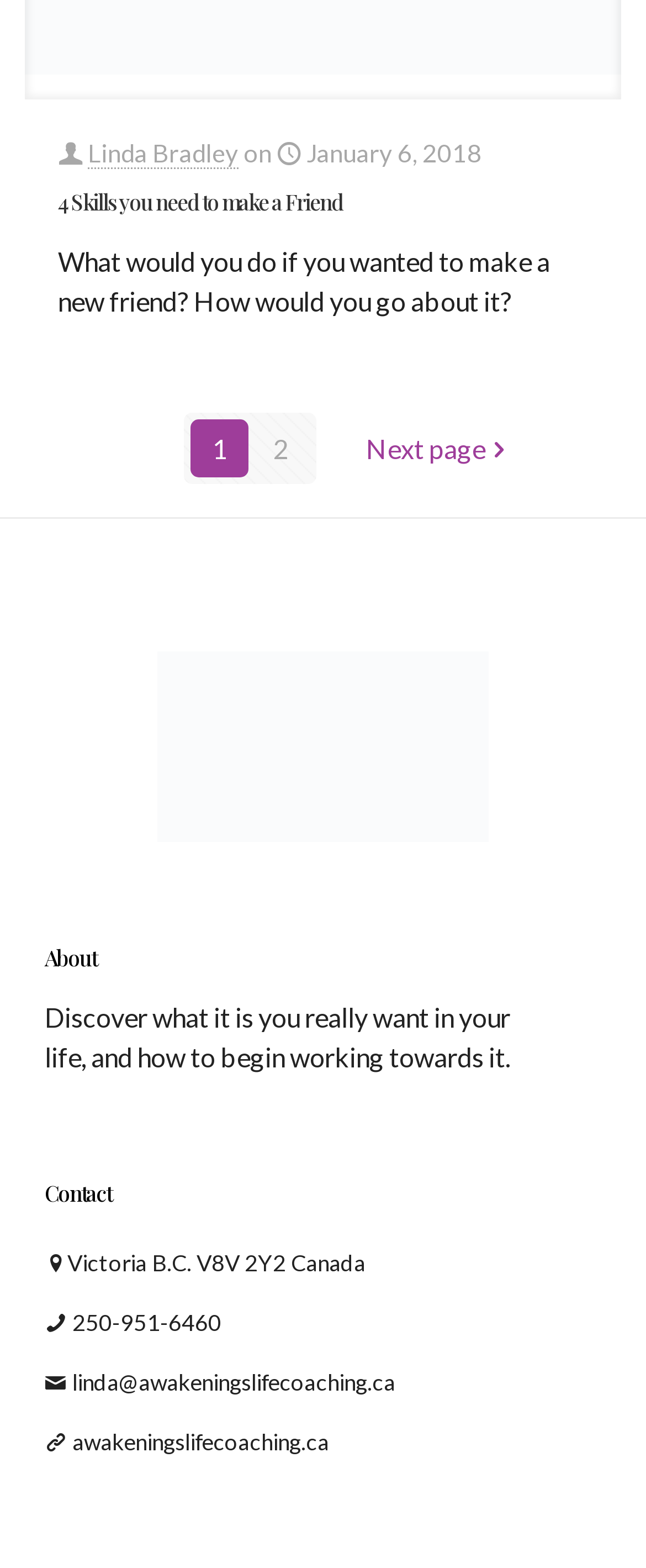Please determine the bounding box coordinates of the element's region to click for the following instruction: "Contact Linda Bradley".

[0.136, 0.087, 0.369, 0.108]